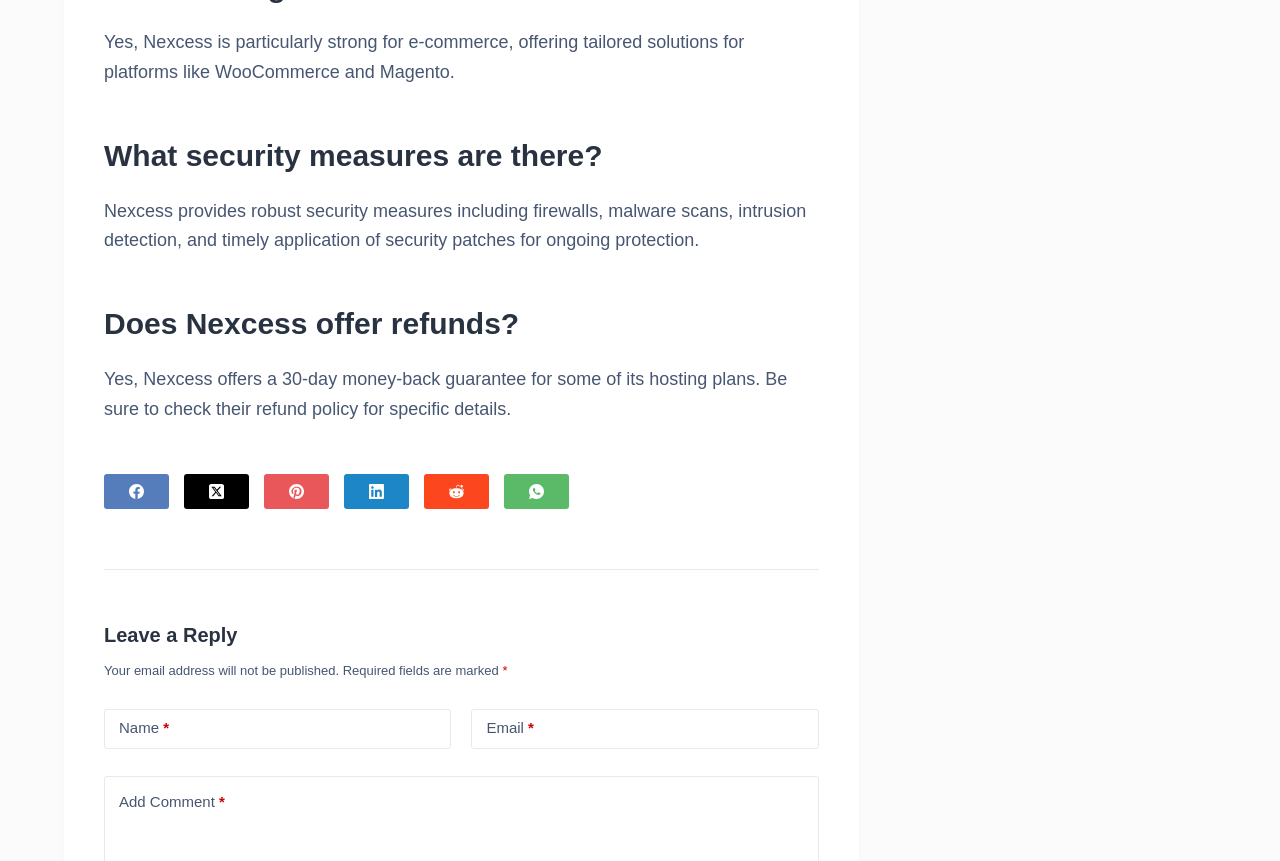Locate the bounding box coordinates of the segment that needs to be clicked to meet this instruction: "Enter your email".

[0.368, 0.823, 0.64, 0.87]